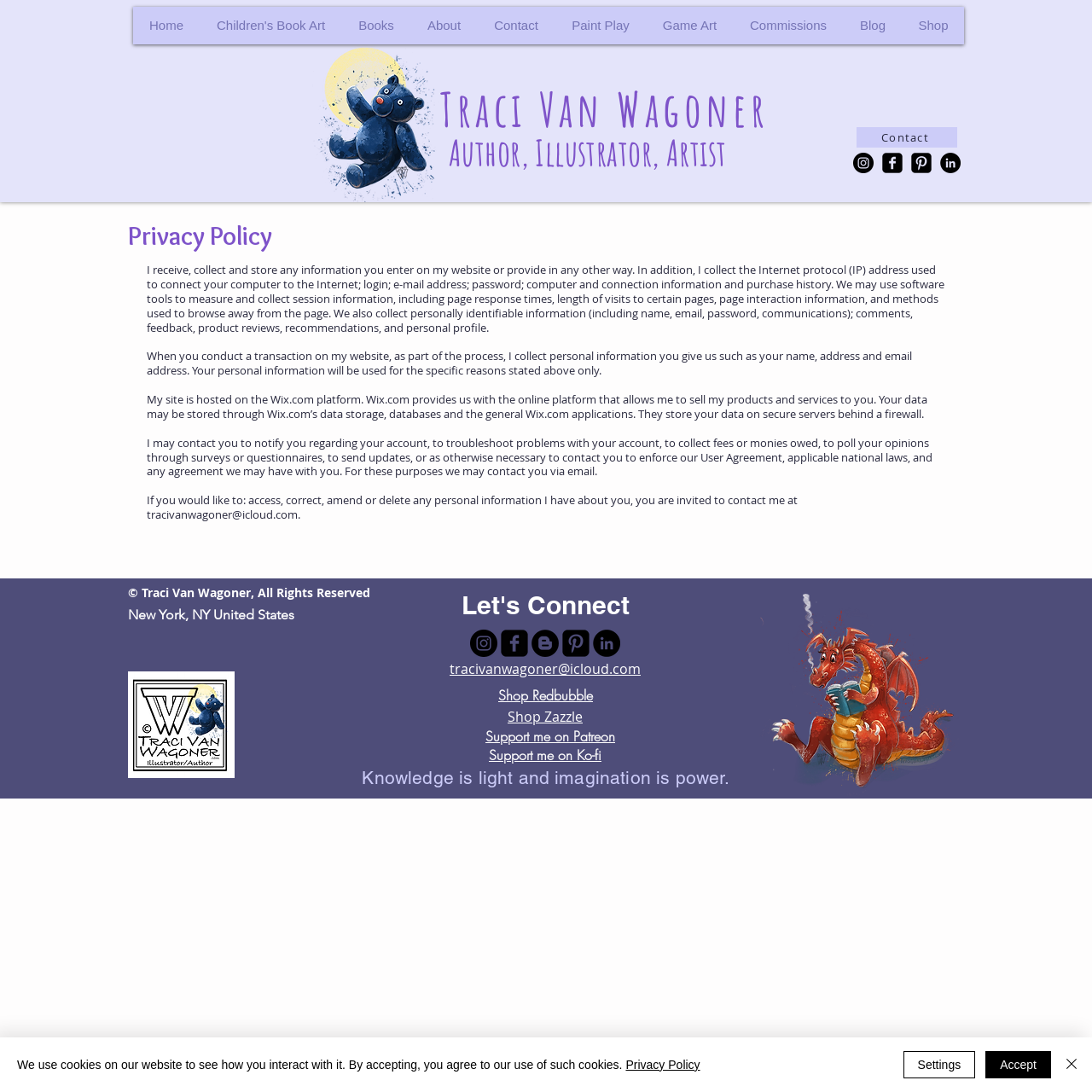Highlight the bounding box coordinates of the element that should be clicked to carry out the following instruction: "Shop on Redbubble". The coordinates must be given as four float numbers ranging from 0 to 1, i.e., [left, top, right, bottom].

[0.456, 0.628, 0.543, 0.645]